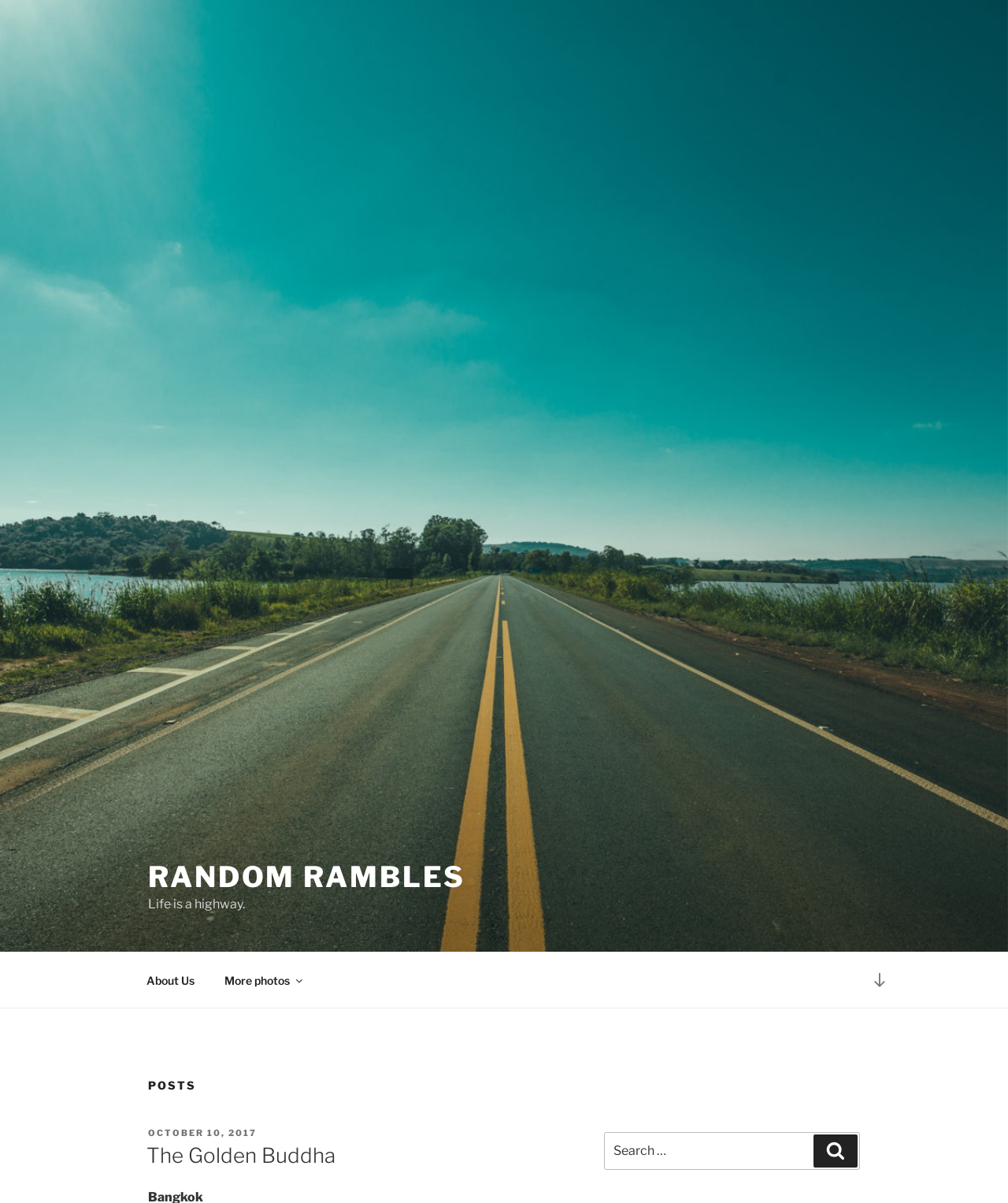Identify the bounding box coordinates for the UI element mentioned here: "Search". Provide the coordinates as four float values between 0 and 1, i.e., [left, top, right, bottom].

[0.807, 0.943, 0.851, 0.971]